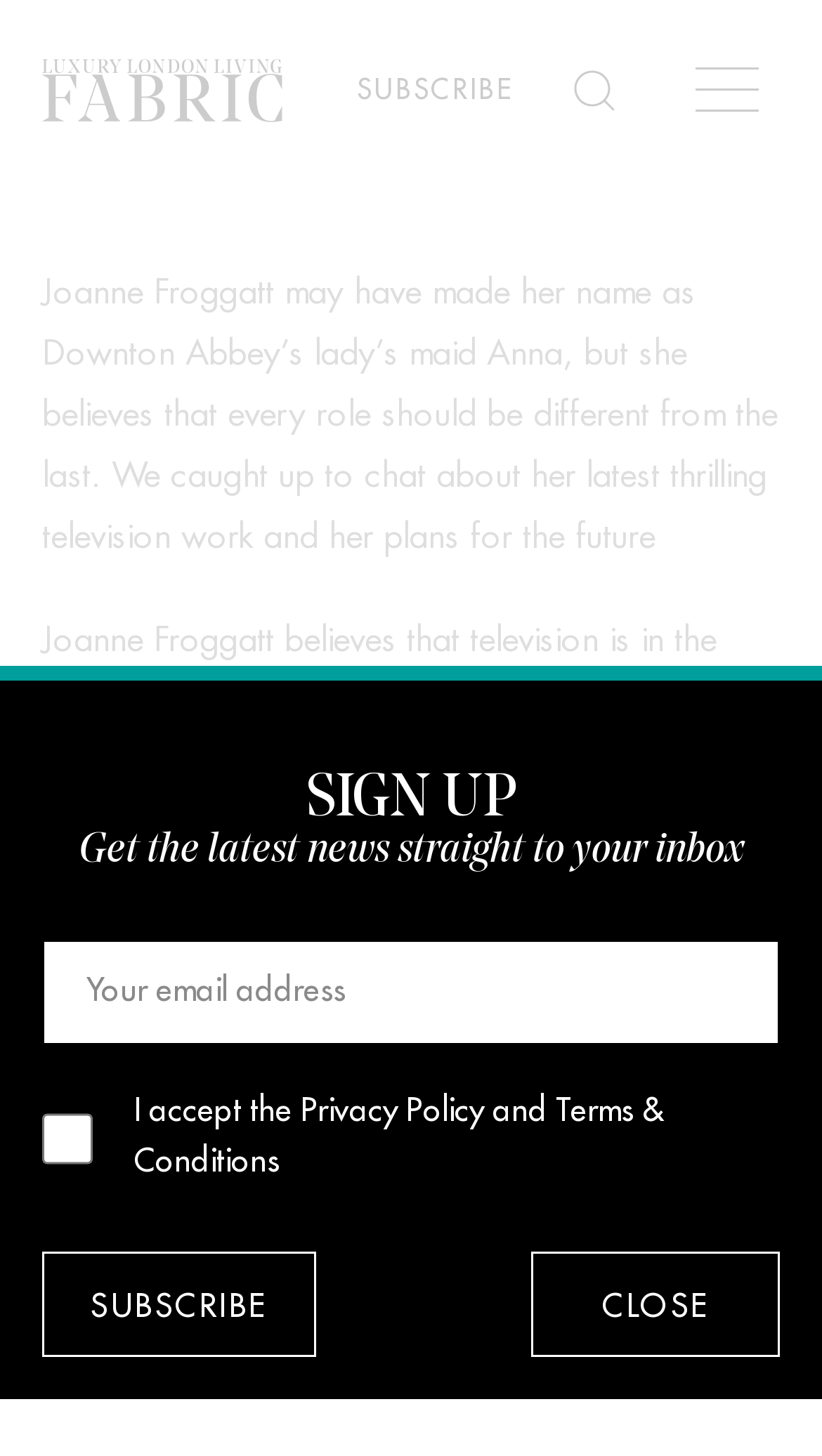Pinpoint the bounding box coordinates of the element that must be clicked to accomplish the following instruction: "Subscribe to the newsletter". The coordinates should be in the format of four float numbers between 0 and 1, i.e., [left, top, right, bottom].

[0.434, 0.052, 0.626, 0.071]